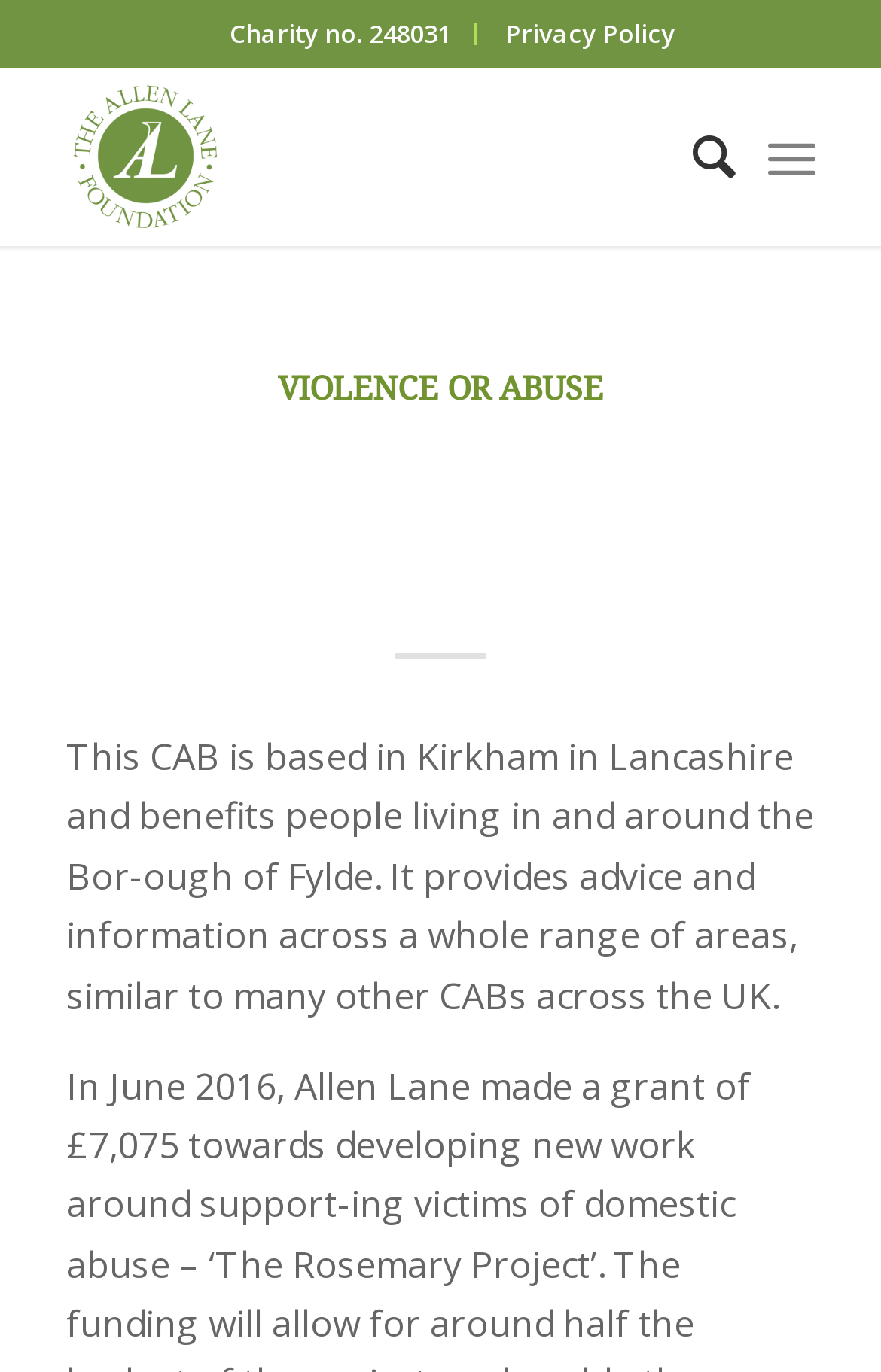Extract the bounding box coordinates for the UI element described by the text: "Violence or abuse". The coordinates should be in the form of [left, top, right, bottom] with values between 0 and 1.

[0.315, 0.27, 0.685, 0.296]